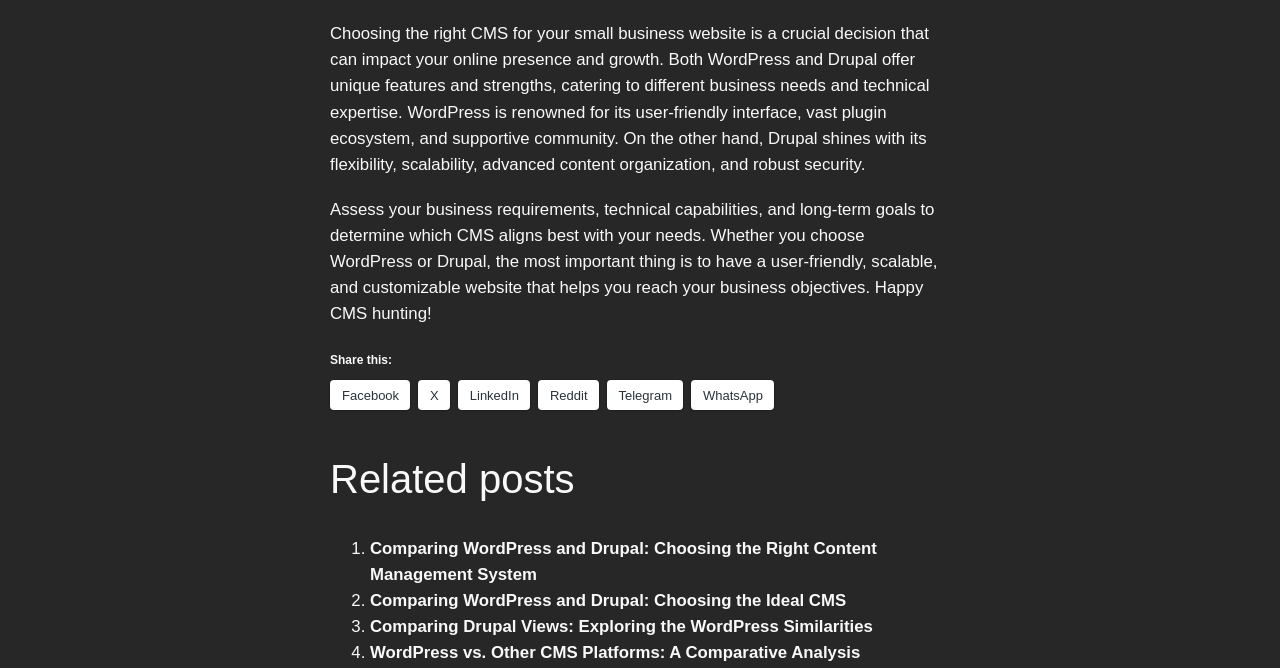Please locate the bounding box coordinates of the element that should be clicked to complete the given instruction: "Read related post 'WordPress vs. Other CMS Platforms: A Comparative Analysis'".

[0.289, 0.963, 0.672, 0.991]